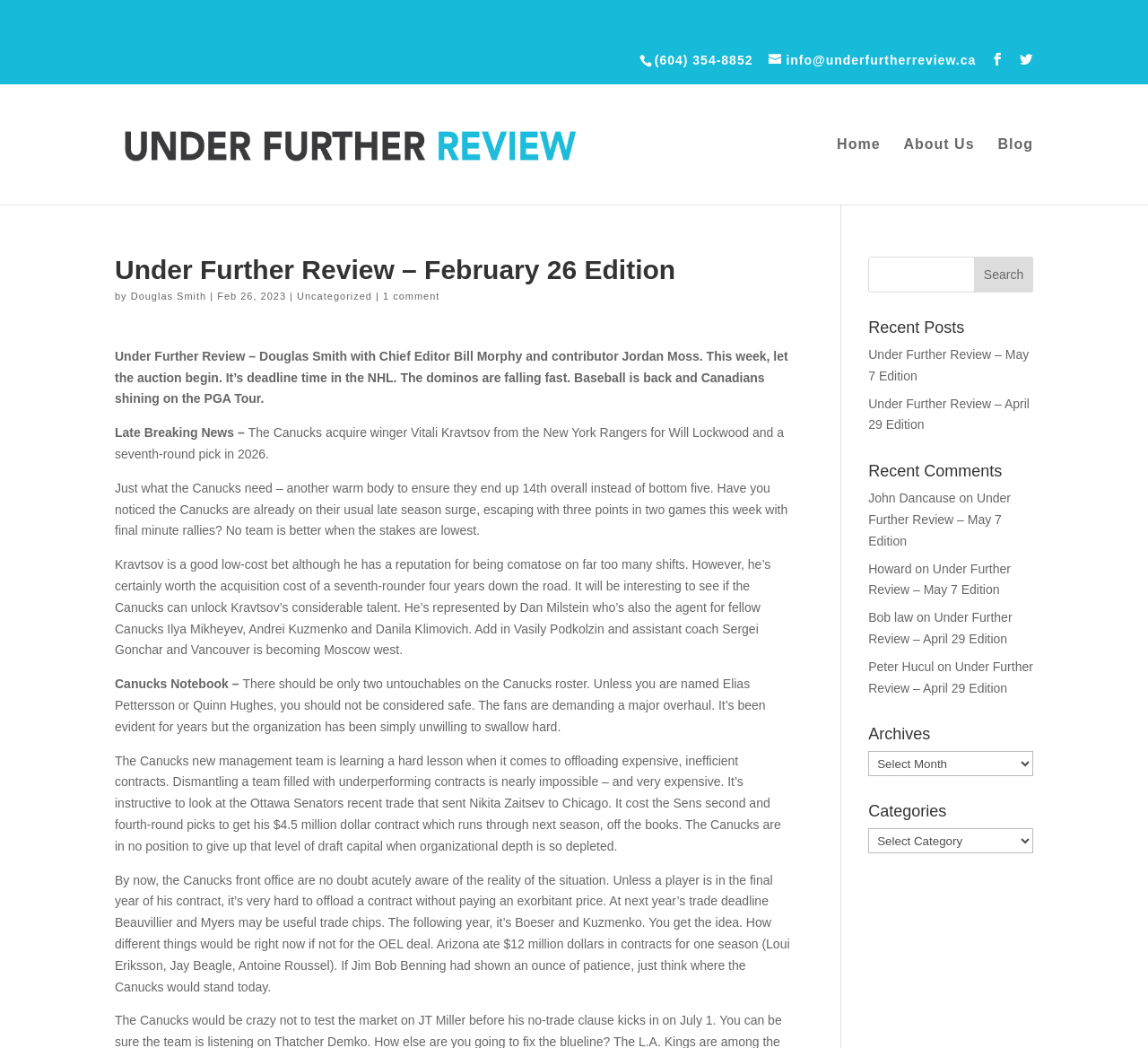Give a one-word or short-phrase answer to the following question: 
How many comments are listed on the webpage?

4